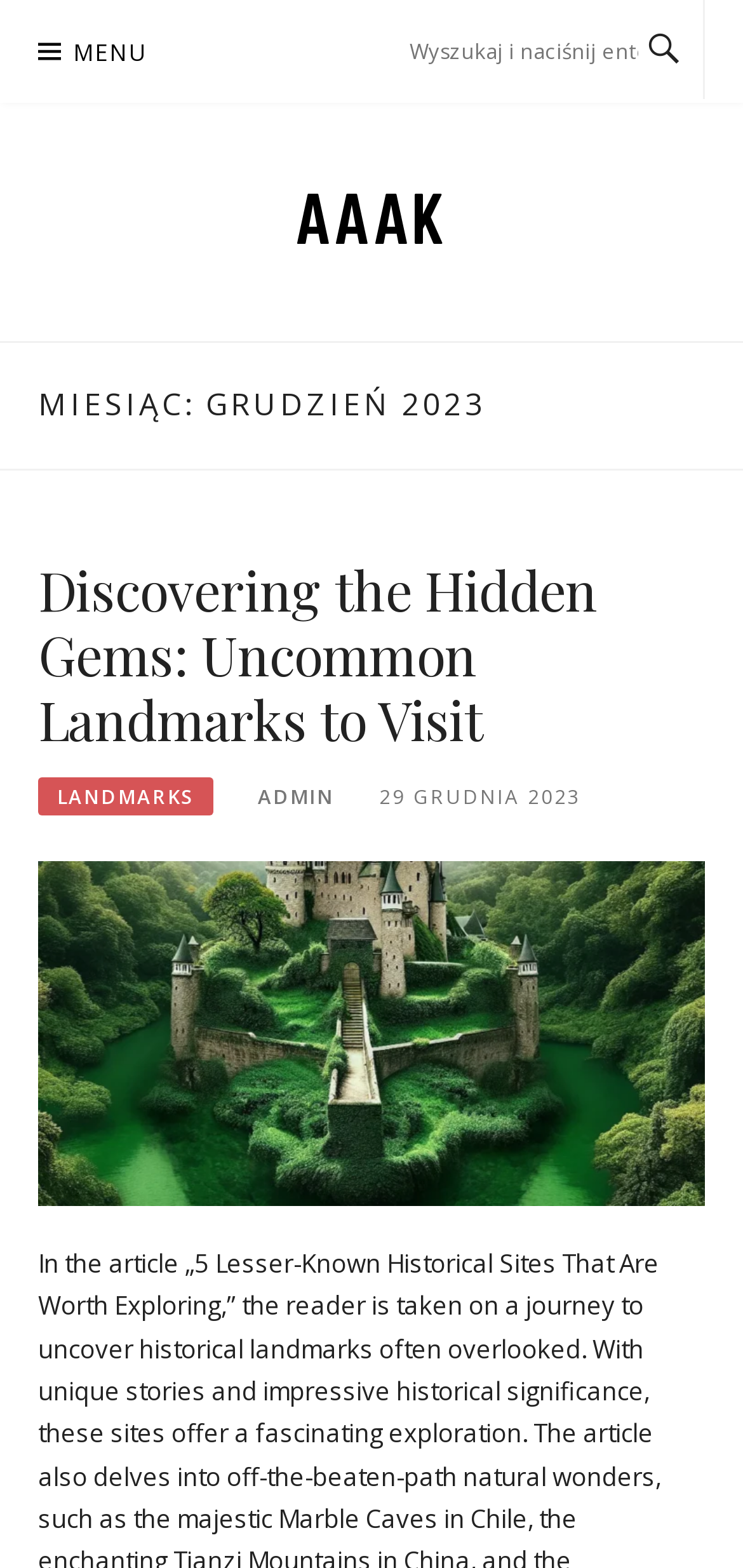What is the date shown on the webpage?
Based on the screenshot, provide your answer in one word or phrase.

29 GRUDNIA 2023